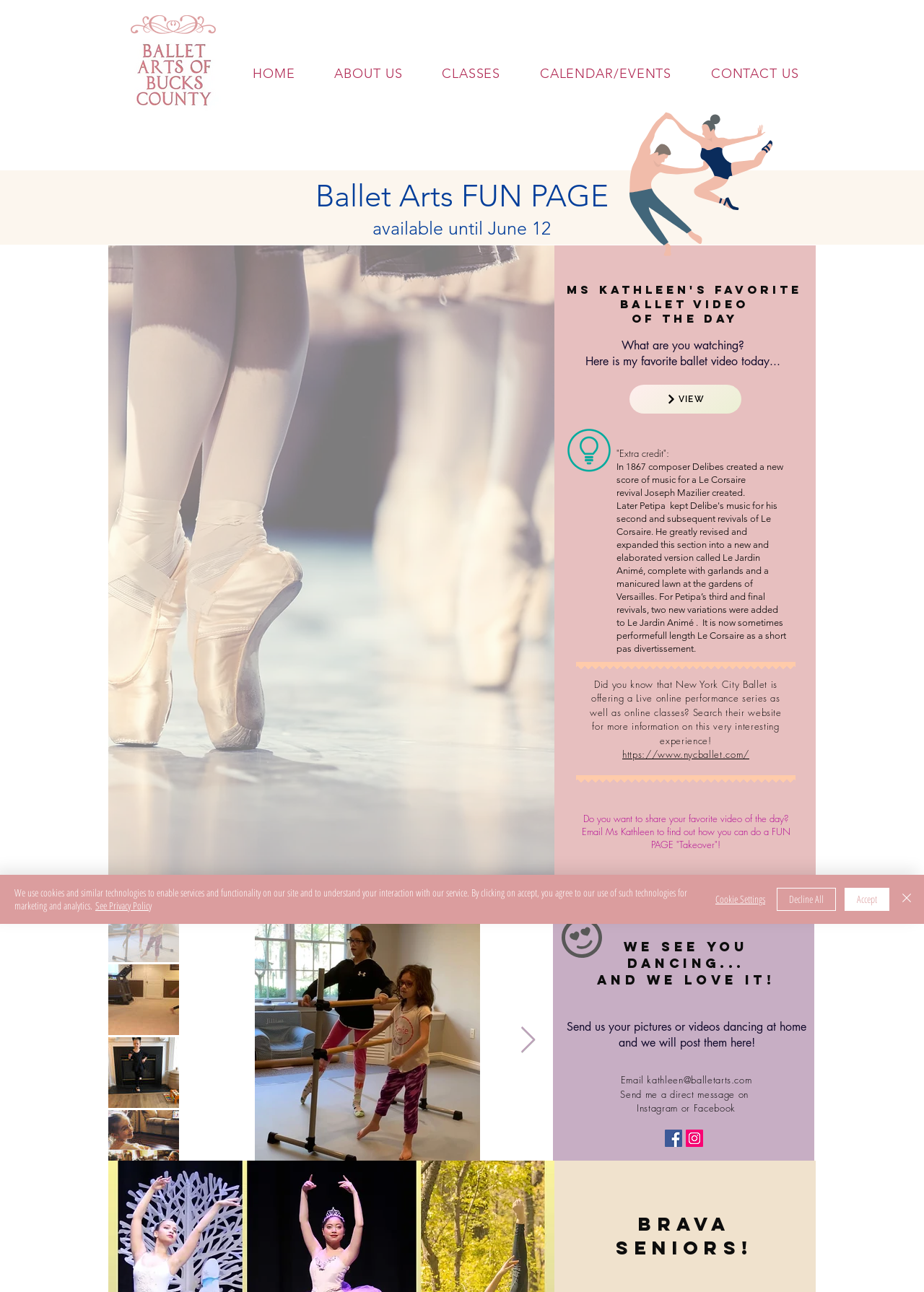Provide the bounding box coordinates of the UI element this sentence describes: "See Privacy Policy".

[0.103, 0.695, 0.164, 0.706]